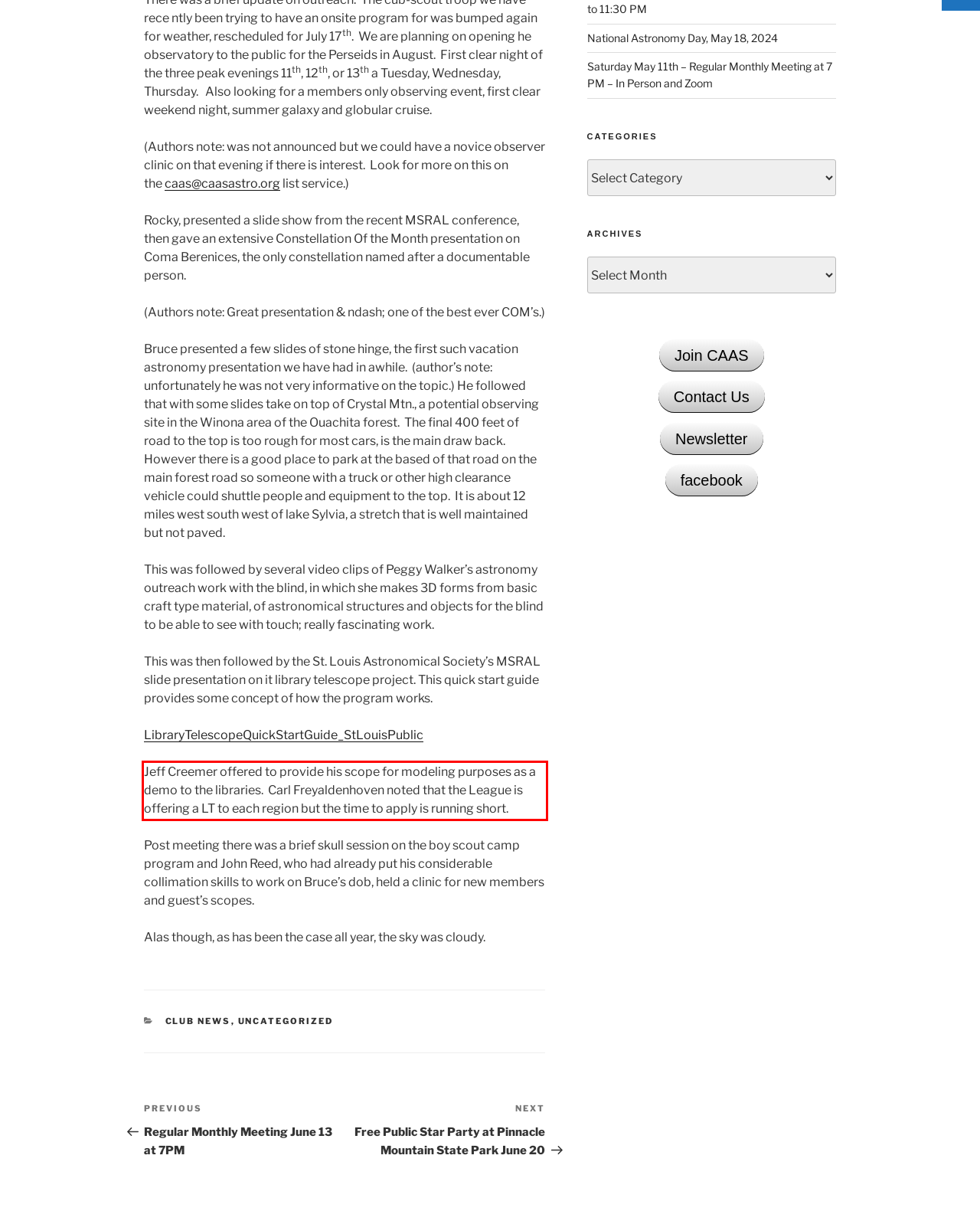Identify the text inside the red bounding box in the provided webpage screenshot and transcribe it.

Jeff Creemer offered to provide his scope for modeling purposes as a demo to the libraries. Carl Freyaldenhoven noted that the League is offering a LT to each region but the time to apply is running short.